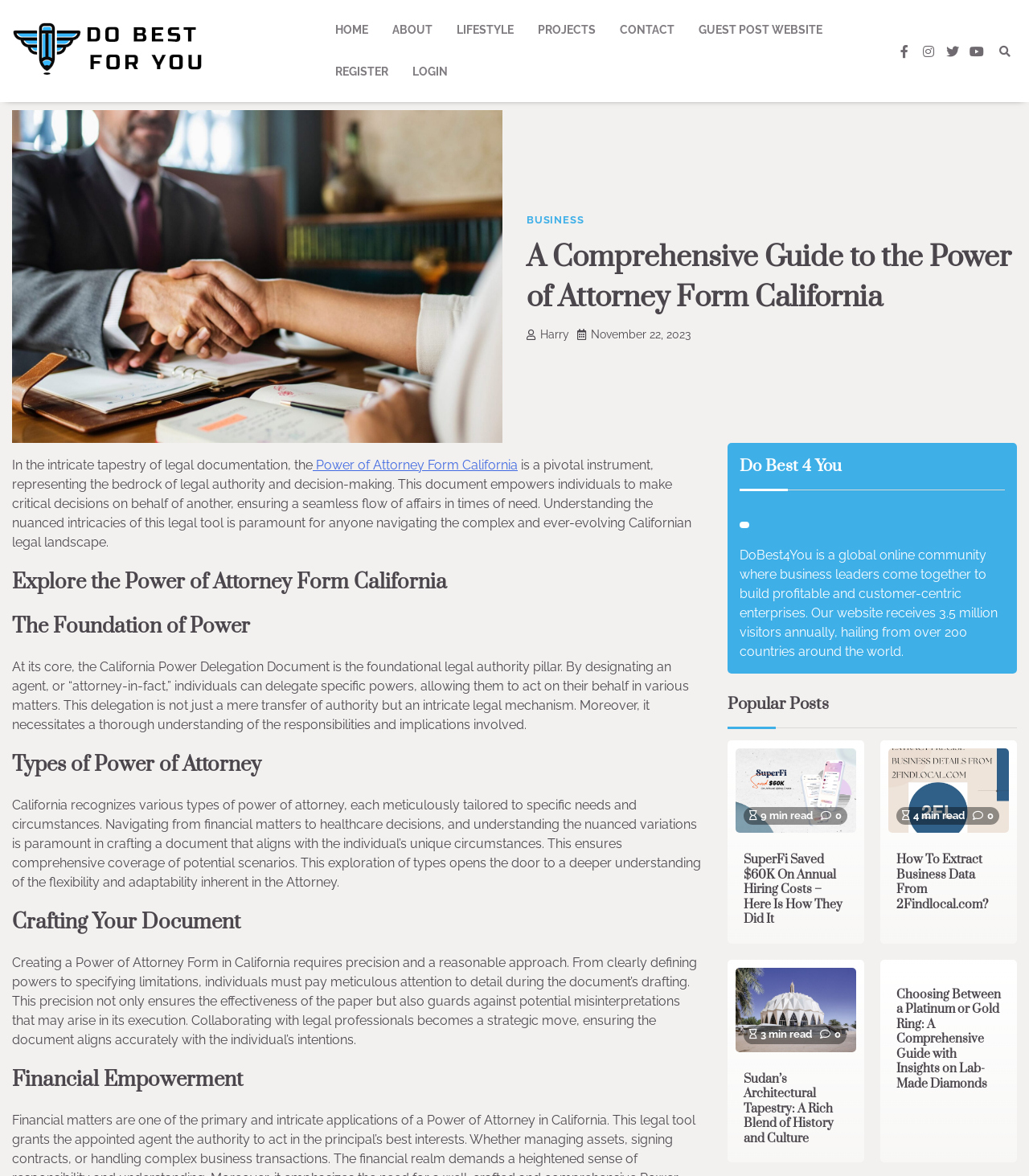Find the bounding box coordinates of the element to click in order to complete the given instruction: "Visit the 'Do Best 4 You' community."

[0.012, 0.007, 0.199, 0.08]